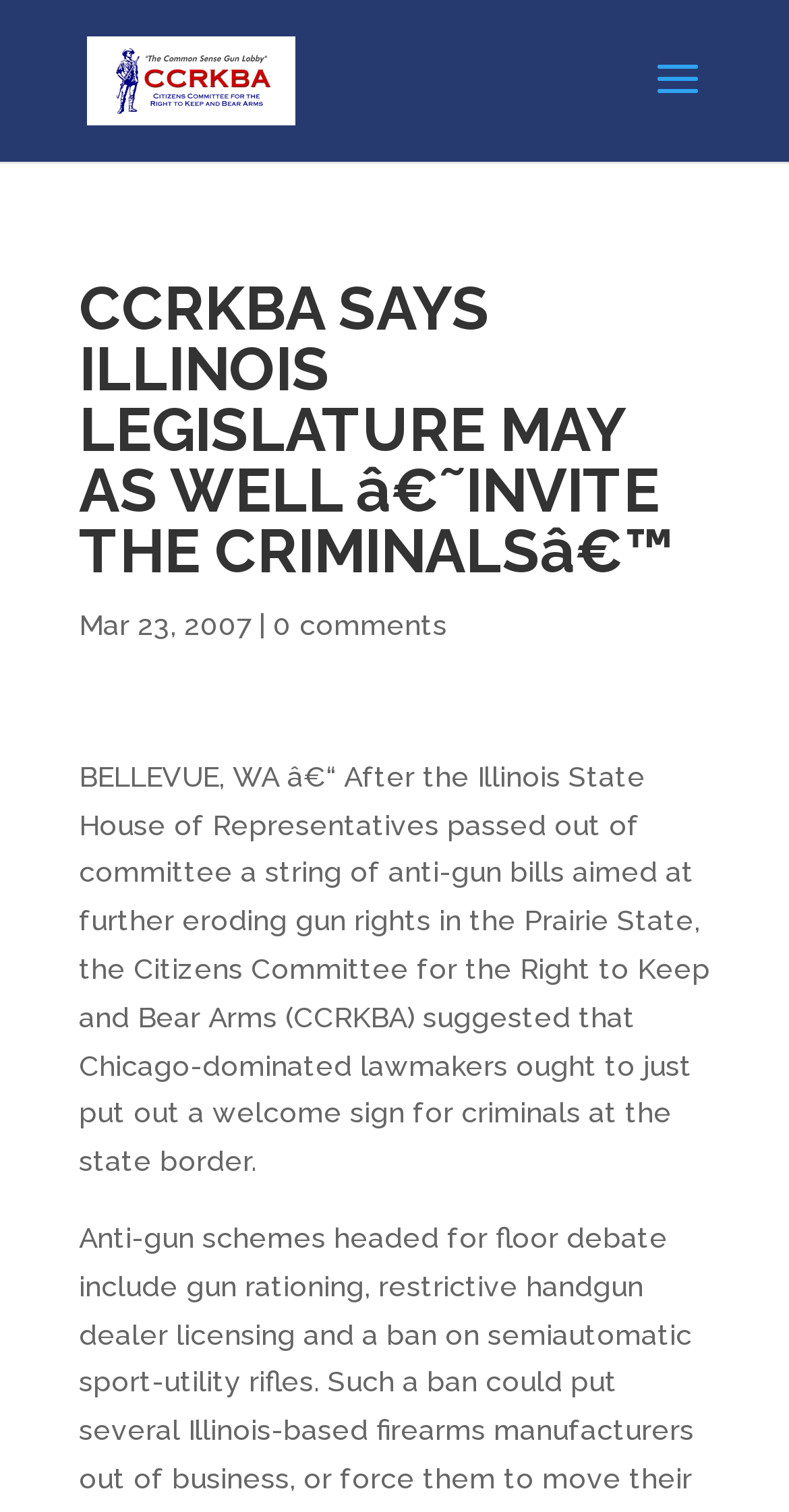Use the details in the image to answer the question thoroughly: 
What is the name of the organization mentioned in the article?

I found the name of the organization by looking at the link element that contains the text 'Citizens Committee for the Right to Keep and Bear Arms'. This element is located at the top of the webpage and is also an image.